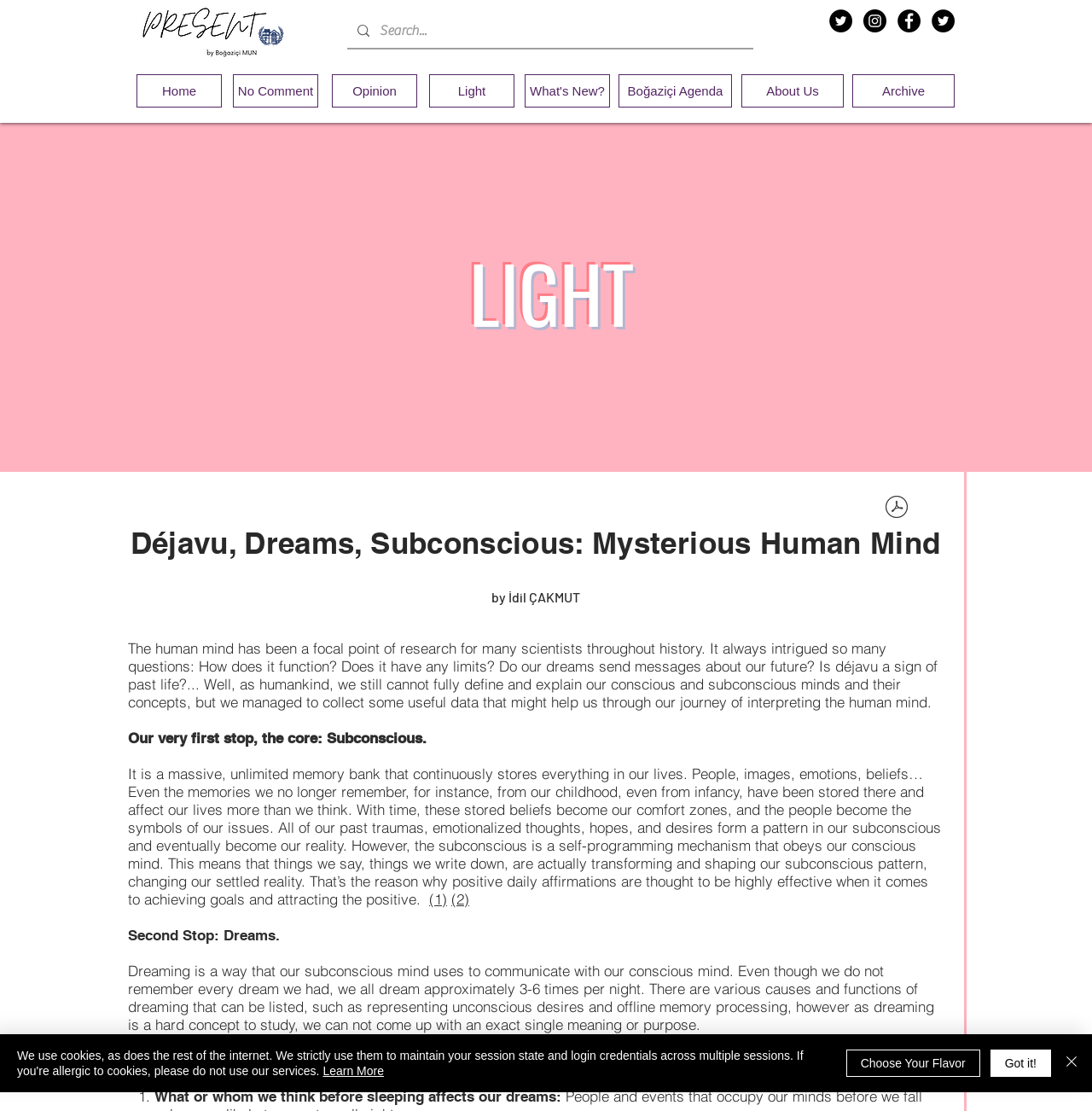Kindly determine the bounding box coordinates for the area that needs to be clicked to execute this instruction: "Read about Déjavu, Dreams, Subconscious".

[0.117, 0.472, 0.863, 0.505]